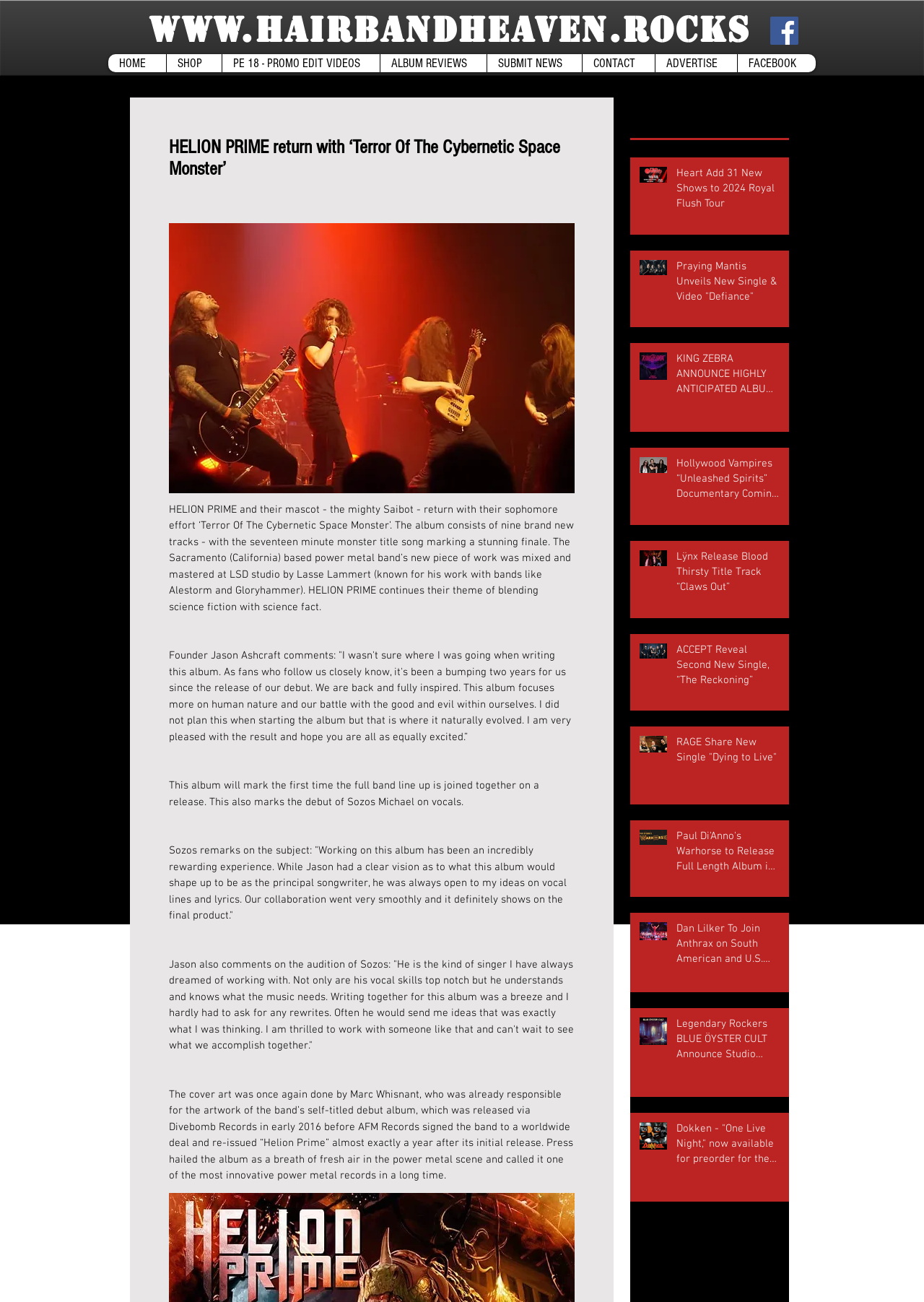Determine the bounding box coordinates of the region to click in order to accomplish the following instruction: "Click the 'Home' link". Provide the coordinates as four float numbers between 0 and 1, specifically [left, top, right, bottom].

None